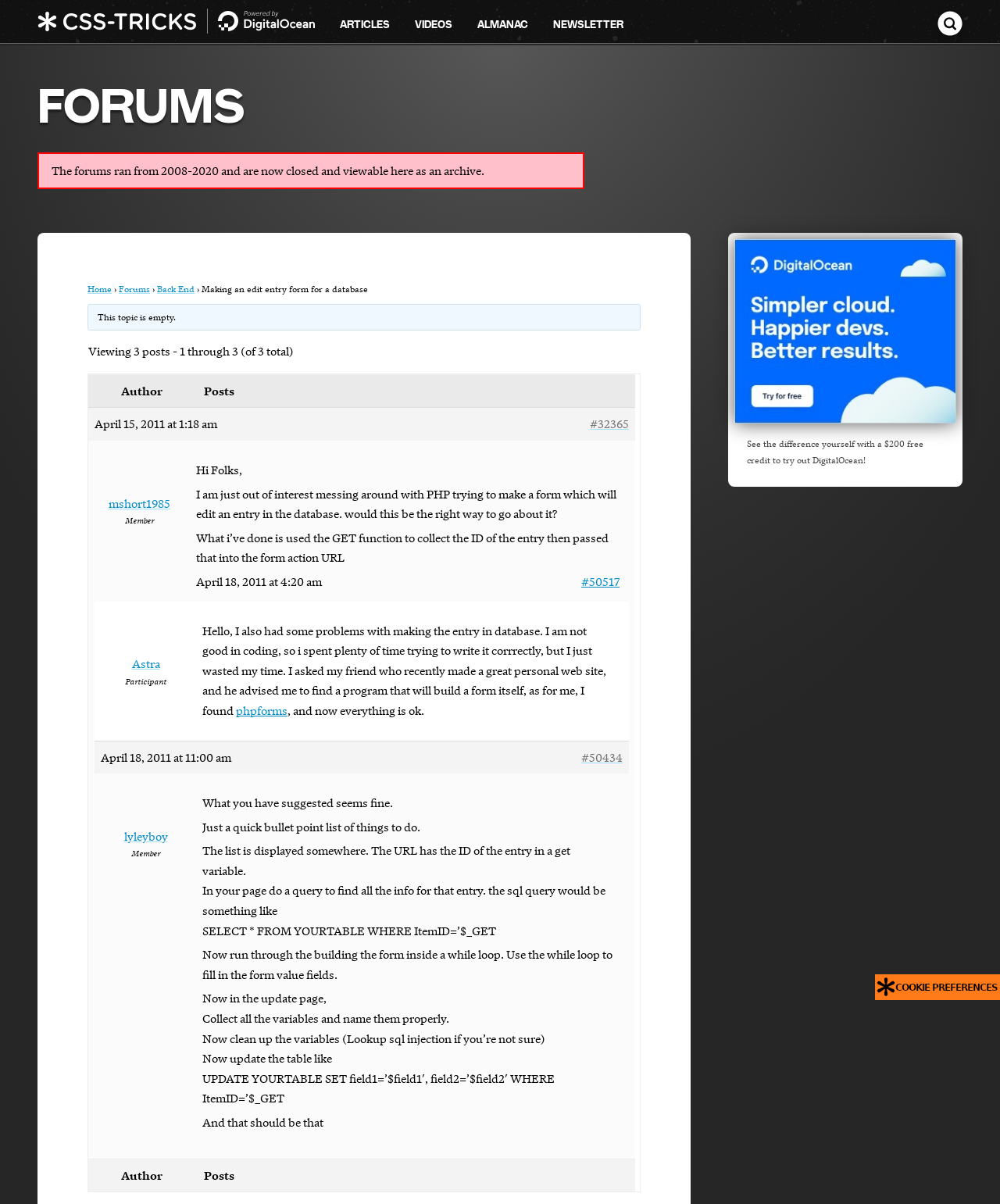Pinpoint the bounding box coordinates of the clickable area necessary to execute the following instruction: "Click on the 'ARTICLES' link". The coordinates should be given as four float numbers between 0 and 1, namely [left, top, right, bottom].

[0.327, 0.0, 0.402, 0.036]